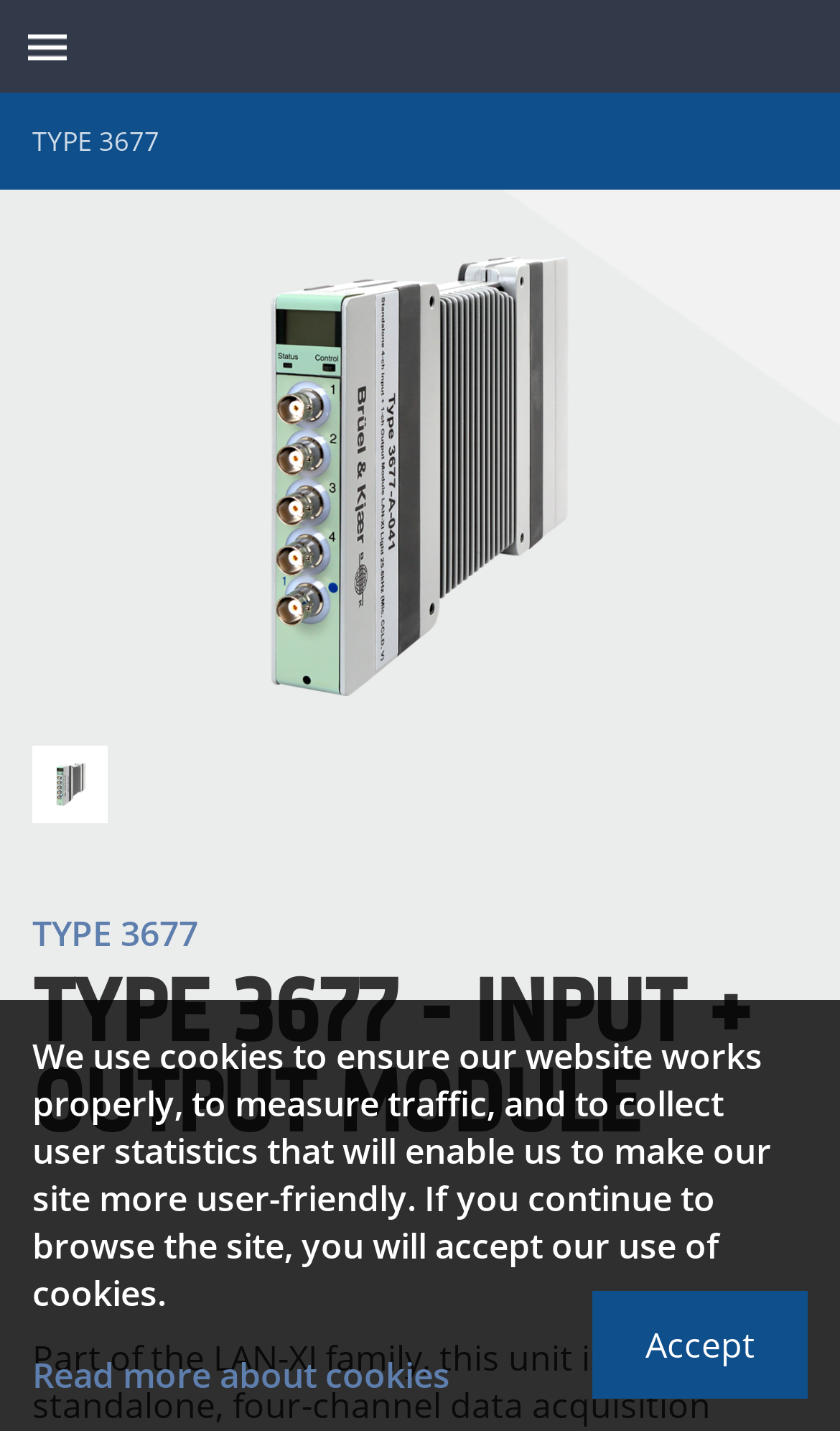Determine the bounding box of the UI component based on this description: "Accept". The bounding box coordinates should be four float values between 0 and 1, i.e., [left, top, right, bottom].

[0.705, 0.902, 0.962, 0.977]